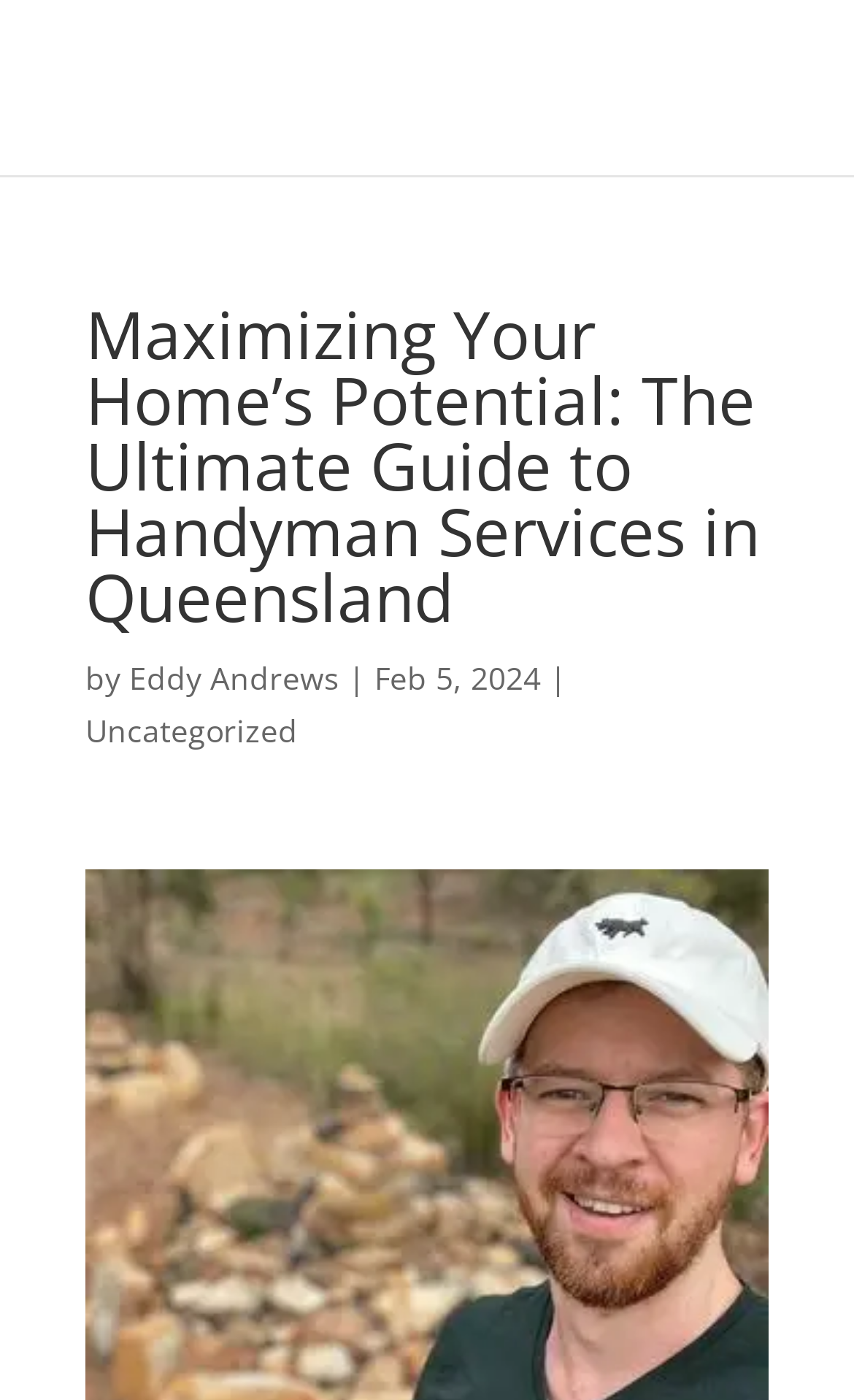Can you locate the main headline on this webpage and provide its text content?

Maximizing Your Home’s Potential: The Ultimate Guide to Handyman Services in Queensland